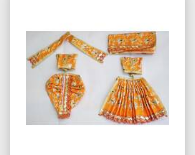Please provide a detailed answer to the question below based on the screenshot: 
How many pieces does the ensemble include?

The ensemble includes multiple pieces, which are a vibrant skirt with elaborate detailing, a decorative blouse, and various accessories. These pieces work together to create a stunning and intricate costume for deities.